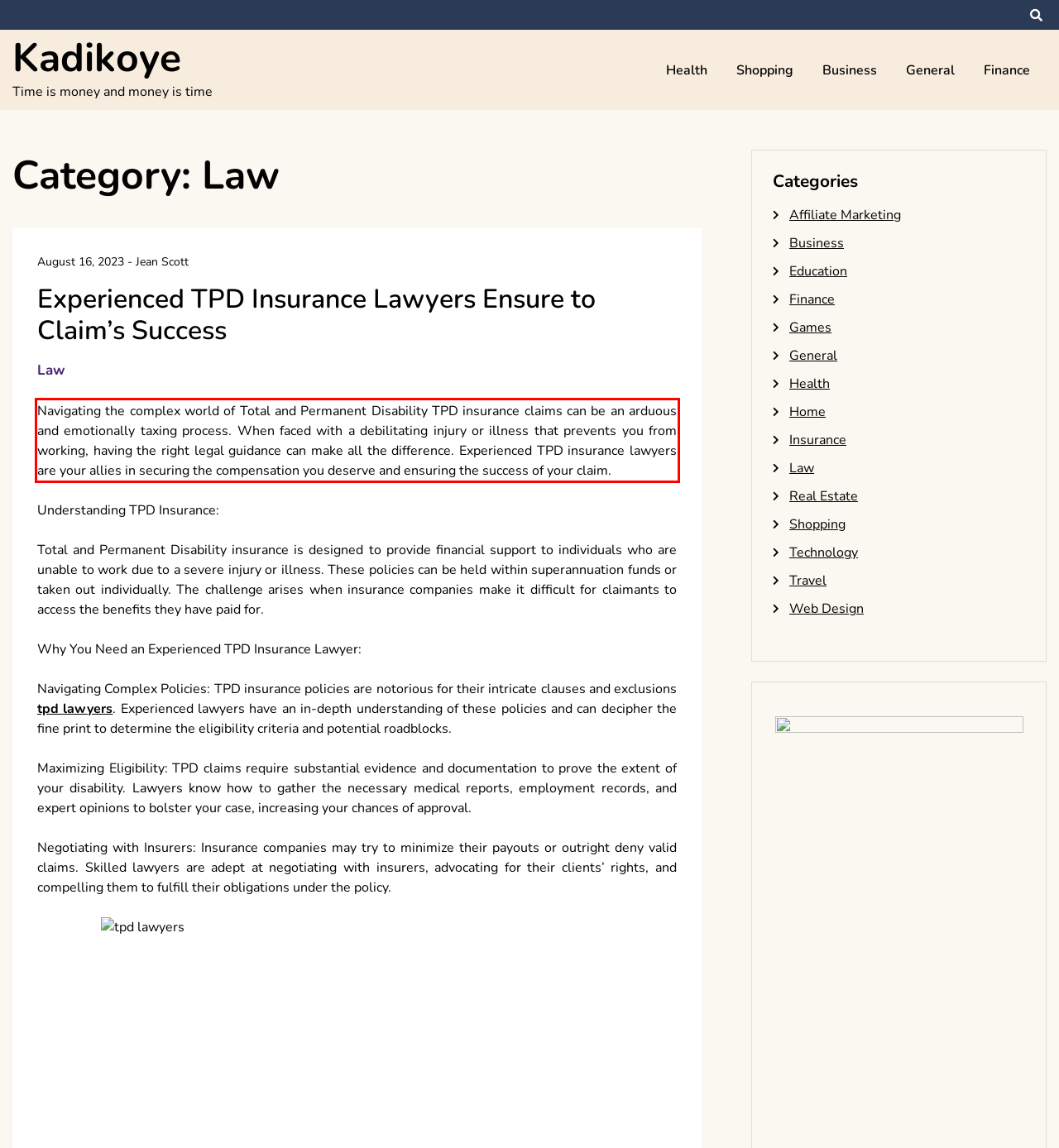You are given a screenshot of a webpage with a UI element highlighted by a red bounding box. Please perform OCR on the text content within this red bounding box.

Navigating the complex world of Total and Permanent Disability TPD insurance claims can be an arduous and emotionally taxing process. When faced with a debilitating injury or illness that prevents you from working, having the right legal guidance can make all the difference. Experienced TPD insurance lawyers are your allies in securing the compensation you deserve and ensuring the success of your claim.